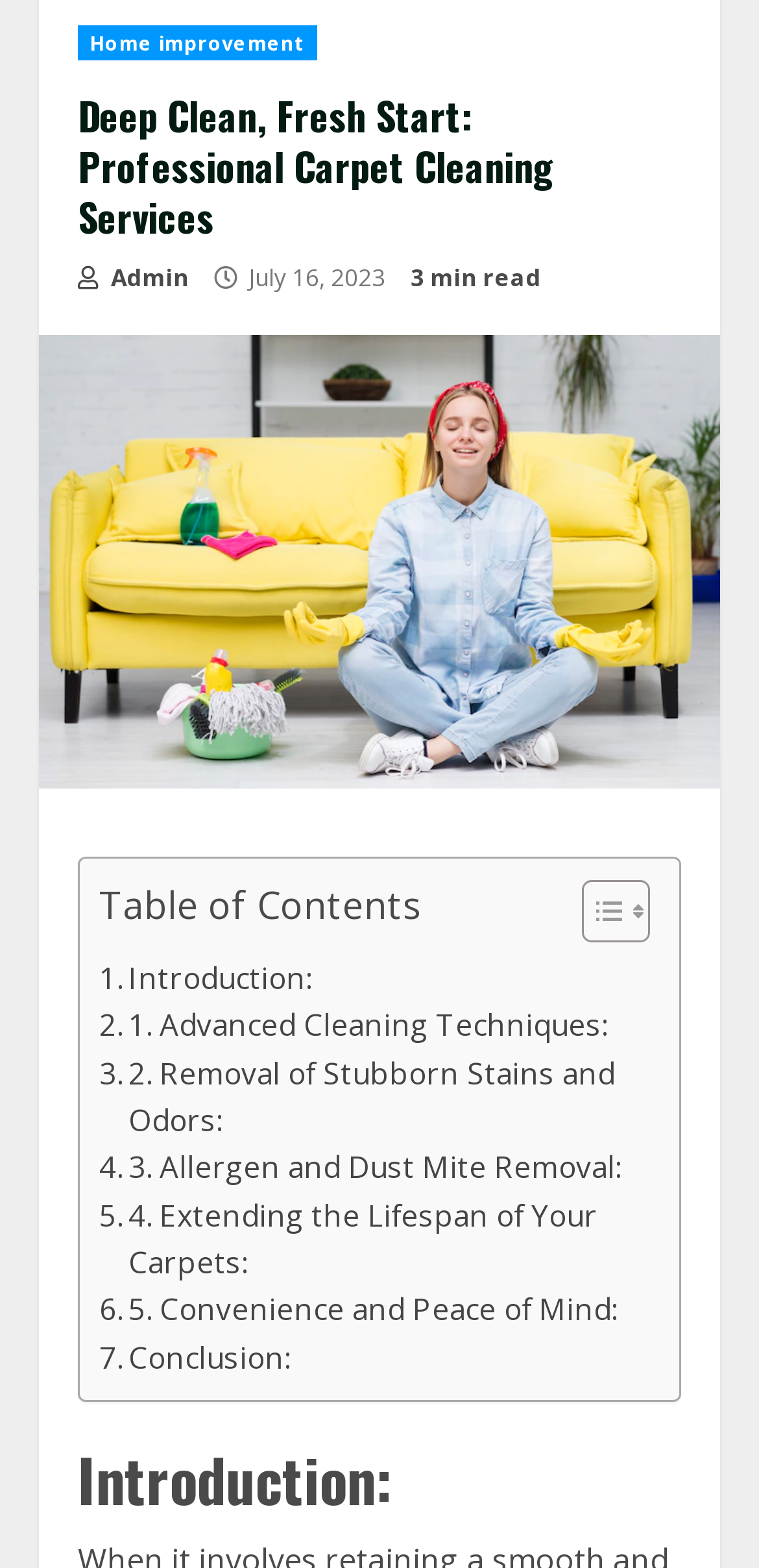Given the webpage screenshot, identify the bounding box of the UI element that matches this description: "1. Advanced Cleaning Techniques:".

[0.131, 0.639, 0.8, 0.669]